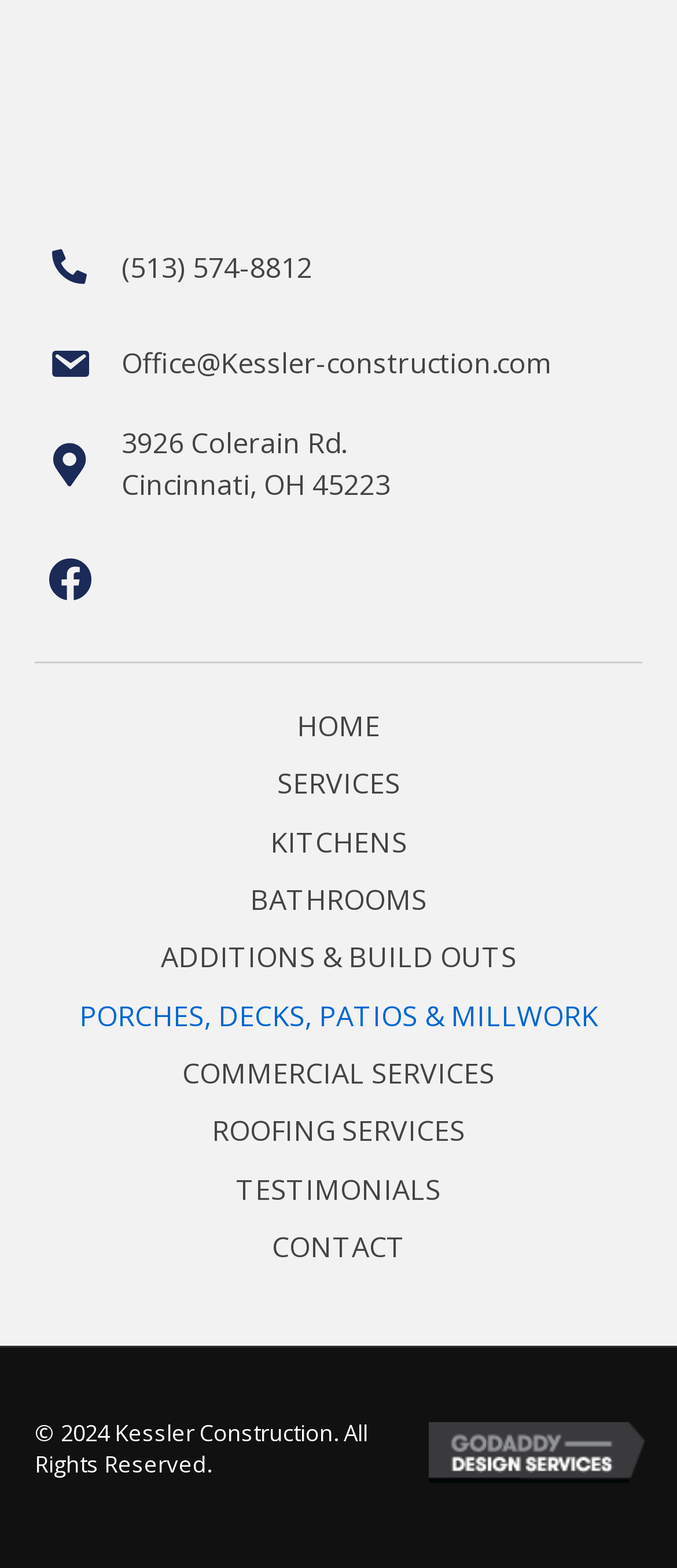Locate the bounding box coordinates of the element I should click to achieve the following instruction: "Navigate to the HOME page".

[0.051, 0.445, 0.949, 0.481]